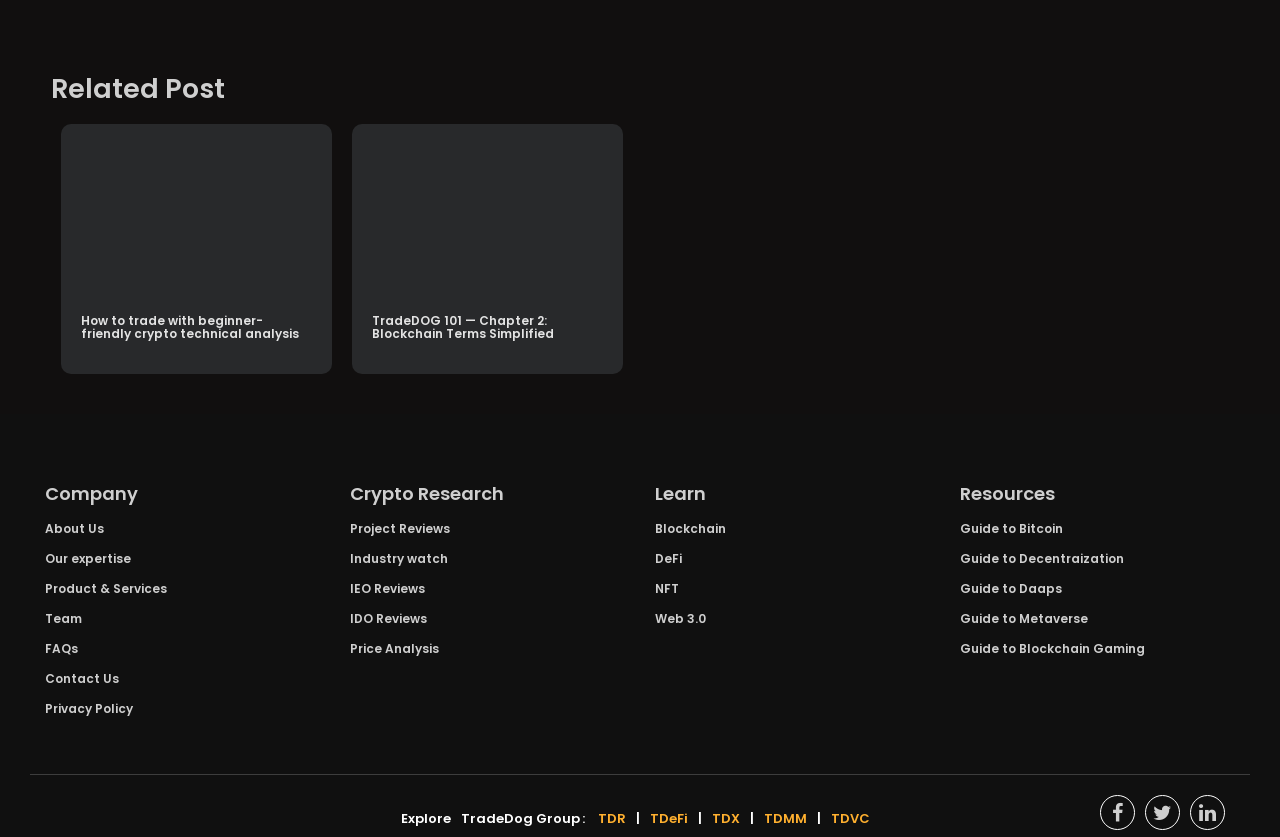What social media platform is represented by the link with the text 'facebook'? Analyze the screenshot and reply with just one word or a short phrase.

Facebook